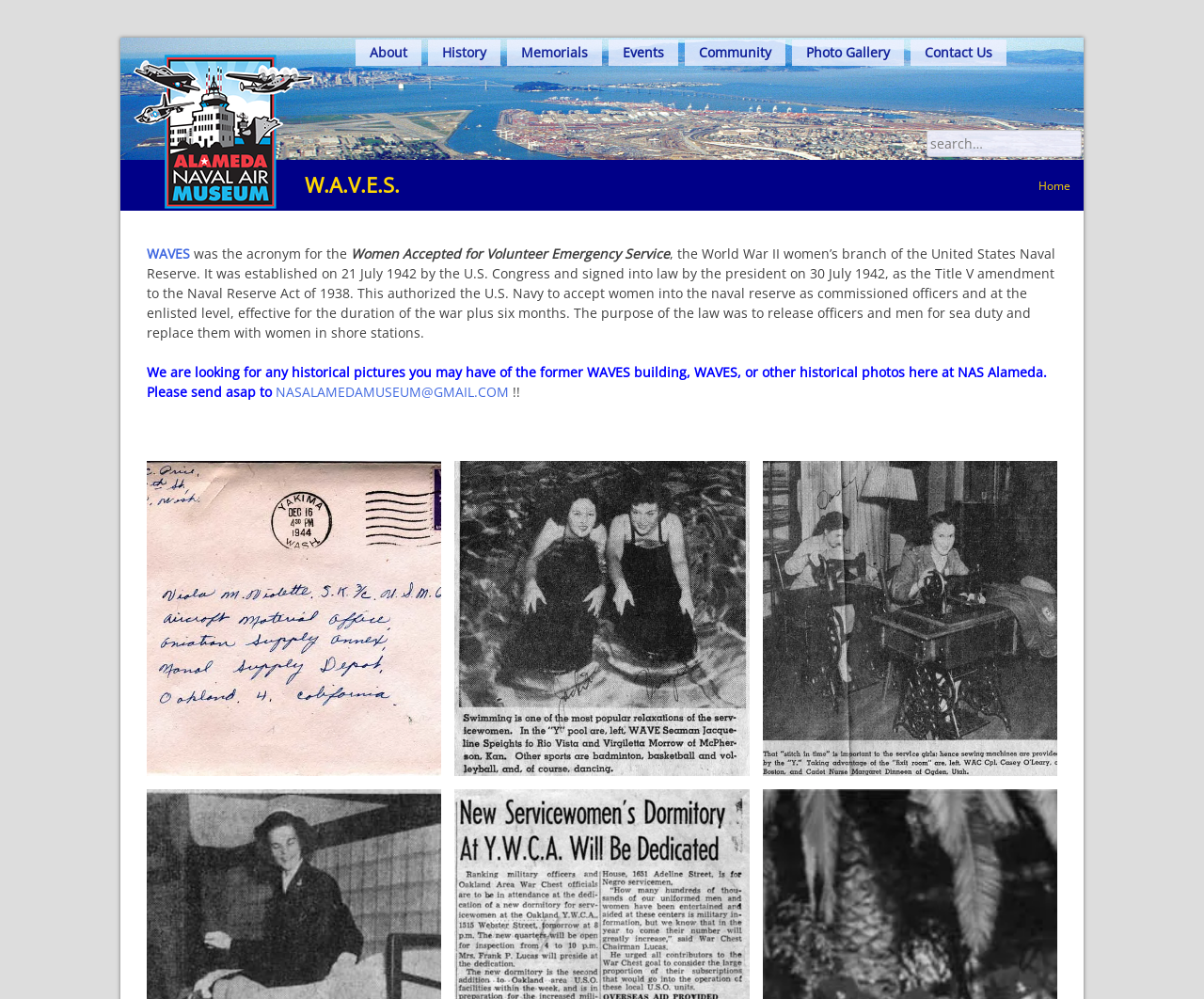Determine the bounding box coordinates of the region I should click to achieve the following instruction: "Click on the 'About' link". Ensure the bounding box coordinates are four float numbers between 0 and 1, i.e., [left, top, right, bottom].

[0.295, 0.04, 0.35, 0.066]